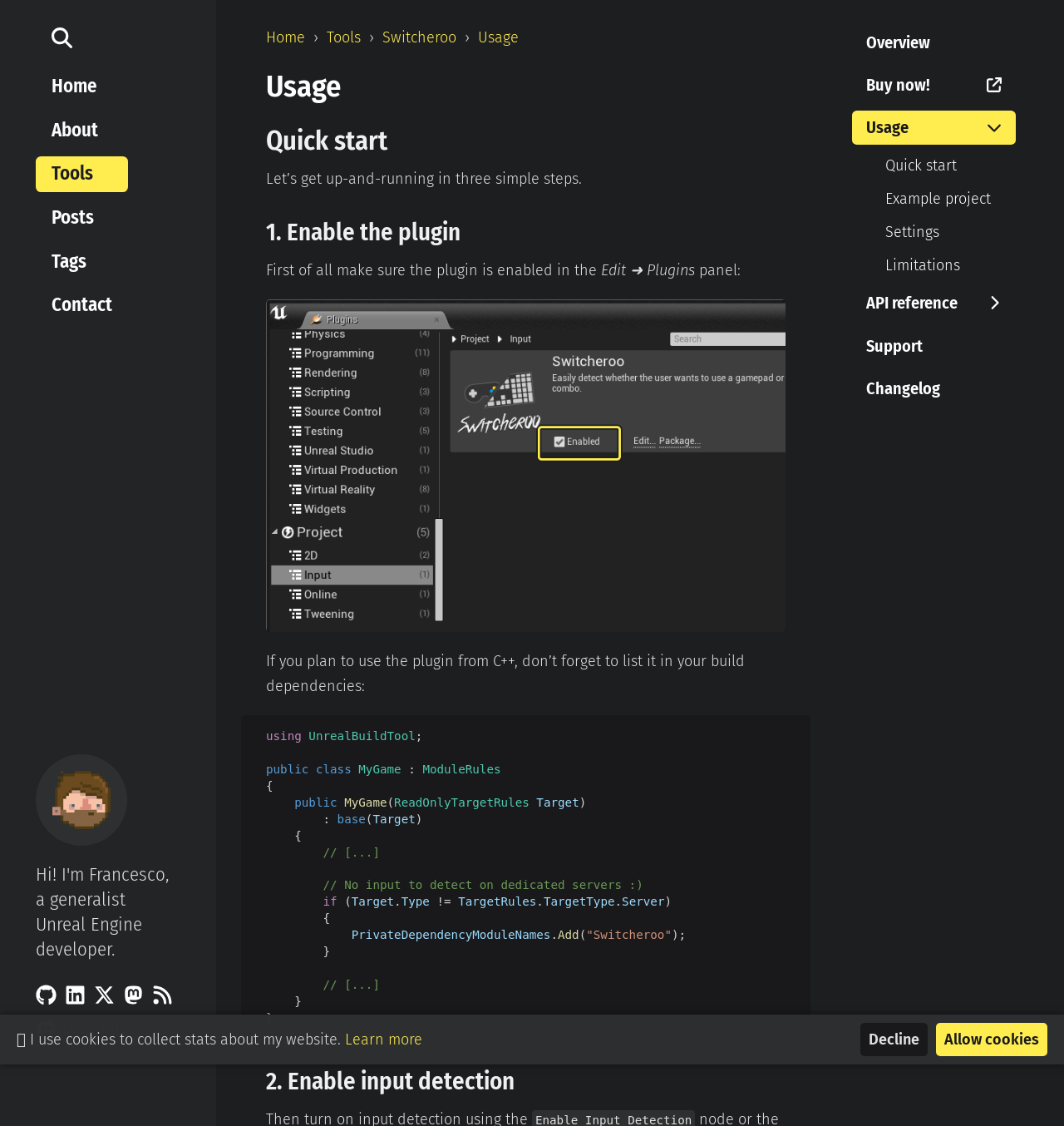Offer a meticulous caption that includes all visible features of the webpage.

This webpage is about Switcheroo, a tool for detecting when a user switches from a gamepad to a keyboard/mouse combo, or vice versa. The page is divided into several sections.

At the top, there is a navigation bar with links to "Search", "Home", "About", "Tools", "Posts", "Tags", and "Contact". Below this, there is a logo and a link to the author's Github repositories.

The main content of the page is divided into three sections: "Usage", "Quick start", and "Tool Documentation". The "Usage" section provides a brief overview of how to use Switcheroo. The "Quick start" section is a step-by-step guide to getting started with Switcheroo, including enabling the plugin, enabling input detection, and using the plugin from C++.

The "Quick start" section is further divided into three steps. The first step, "Enable the plugin", includes a screenshot of the plugin panel in UE4 with Switcheroo enabled. The second step, "Enable input detection", provides code snippets in C++ for listing Switcheroo as a dependency in the build process.

On the right side of the page, there is a navigation menu for "Tool Documentation" with links to "Overview", "Buy now!", "Usage", "Quick start", "Example project", "Settings", "Limitations", "API reference", and "Support".